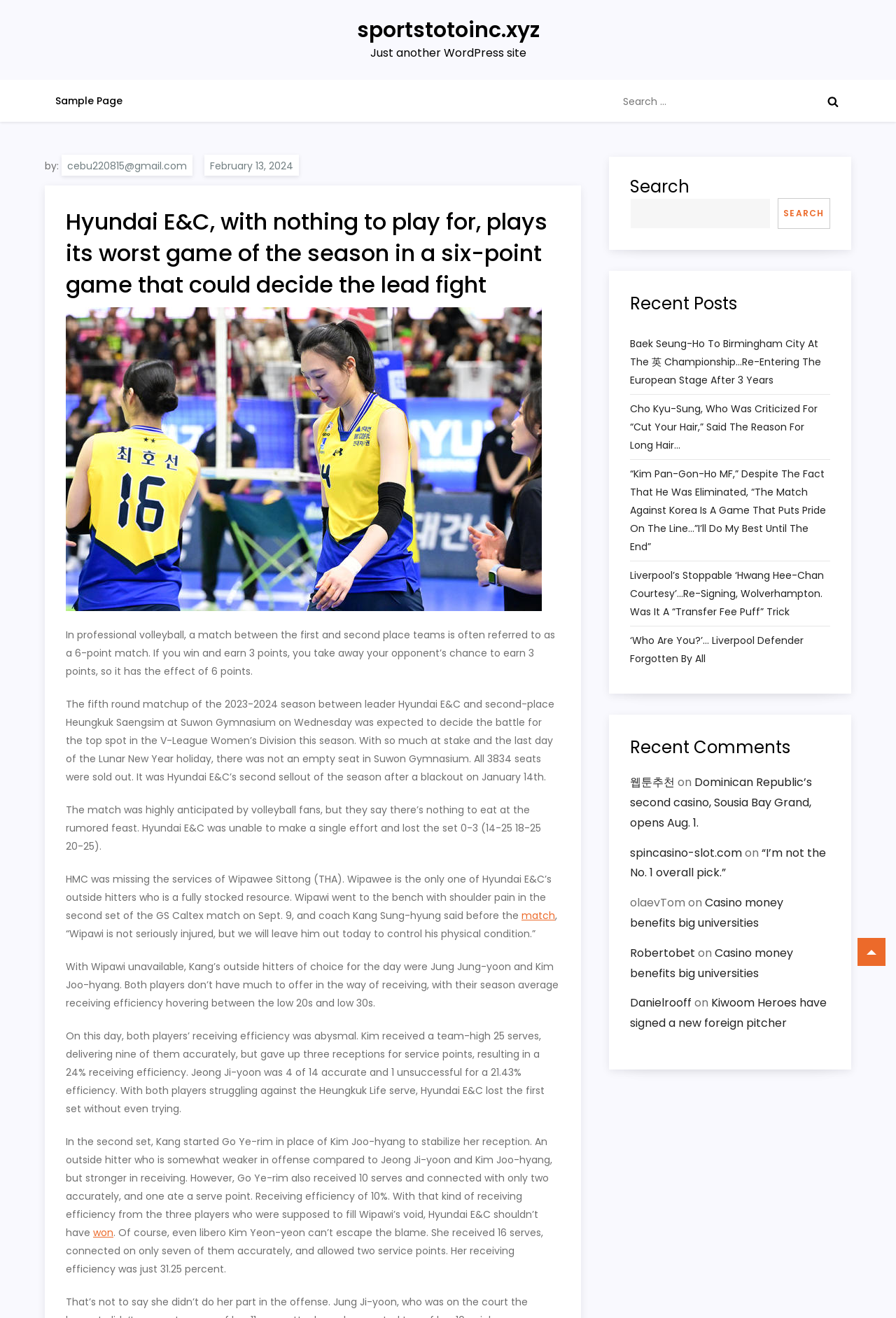What is the receiving efficiency of Kim Yeon-yeon in the match?
Offer a detailed and full explanation in response to the question.

The answer can be found in the article, which states that Kim Yeon-yeon's receiving efficiency was 31.25 percent in the match.